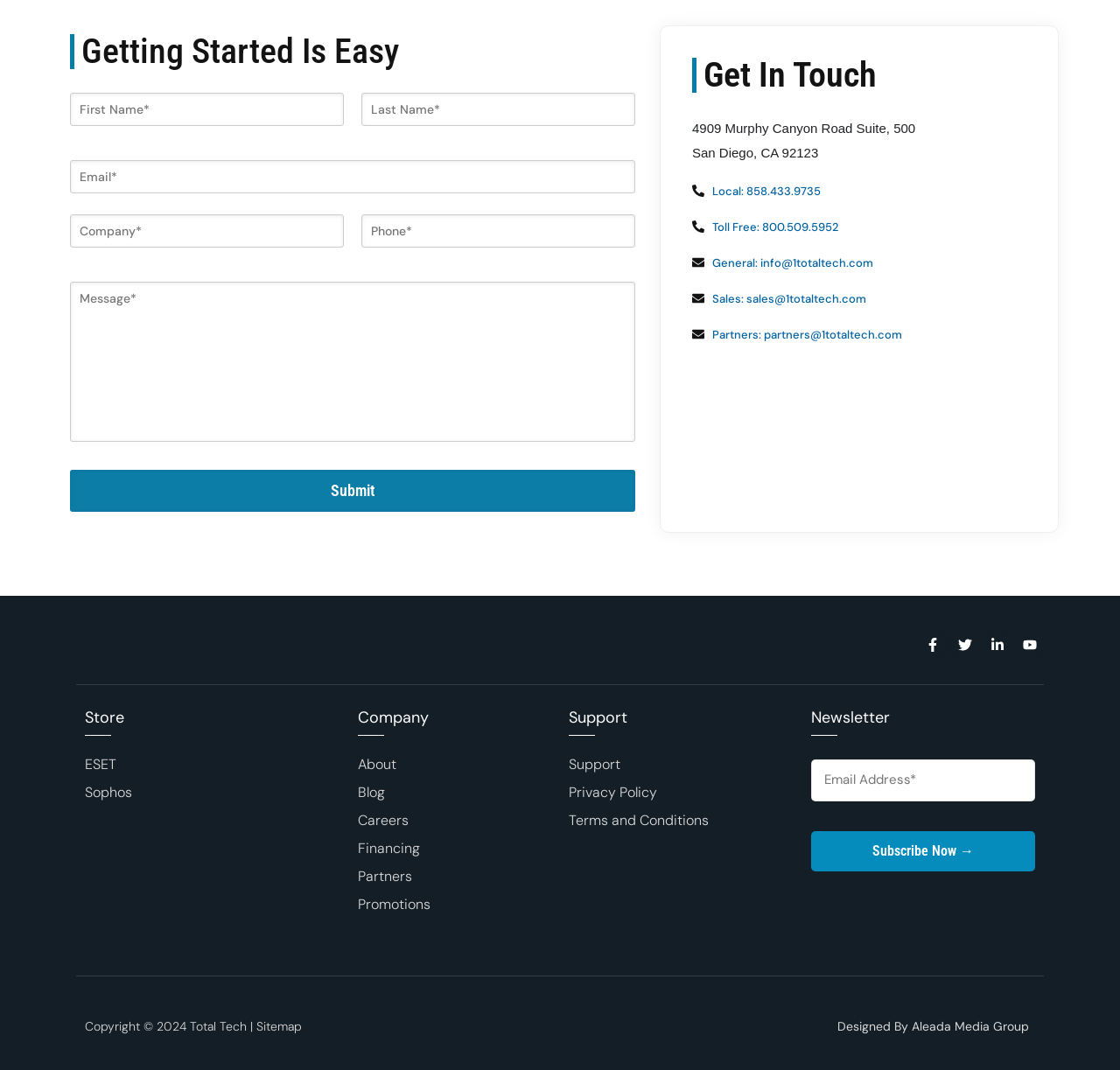What is the company's address?
Please utilize the information in the image to give a detailed response to the question.

I found the address by looking at the contact information section, where it is listed as '4909 Murphy Canyon Road Suite, 500 San Diego, CA 92123'.